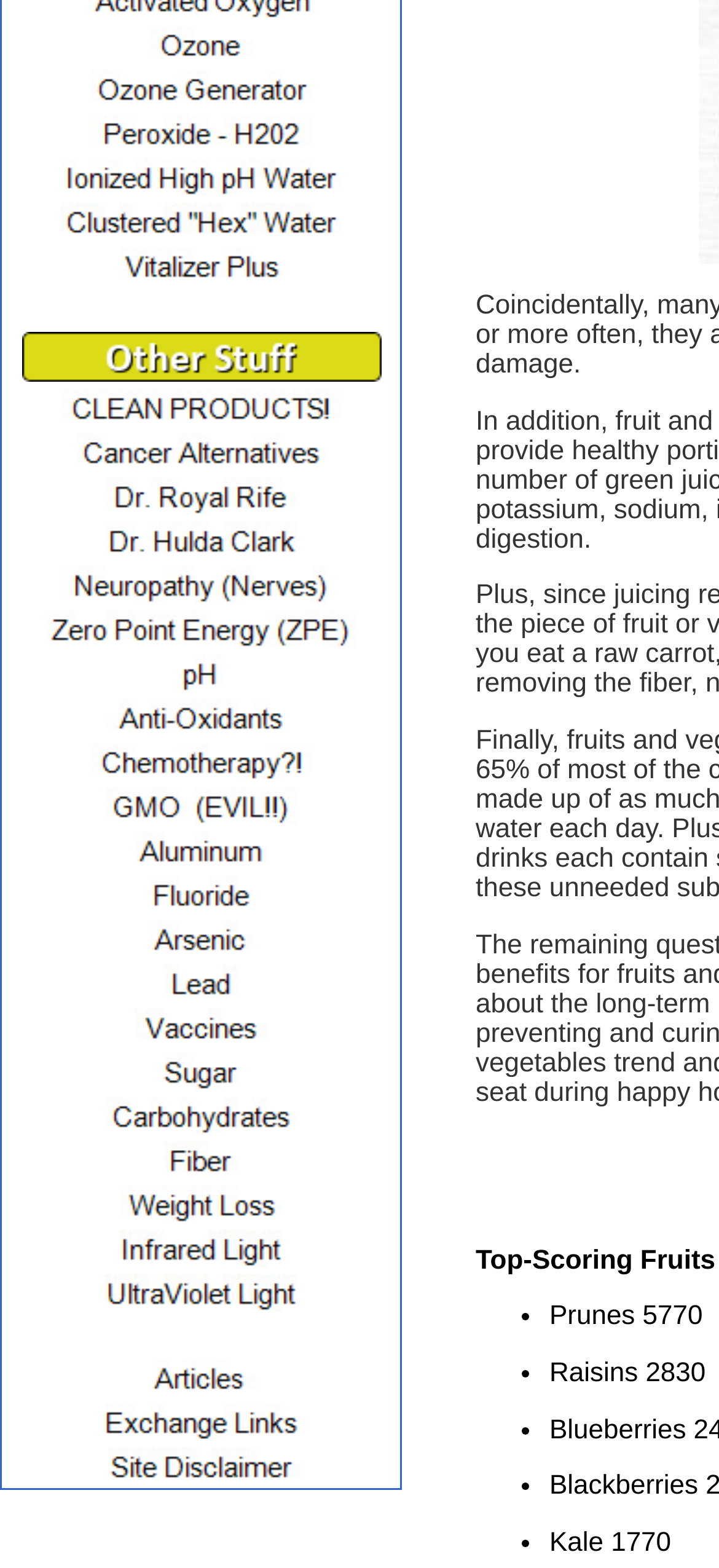Find the bounding box coordinates of the element's region that should be clicked in order to follow the given instruction: "View Cancer Alternatives". The coordinates should consist of four float numbers between 0 and 1, i.e., [left, top, right, bottom].

[0.023, 0.284, 0.536, 0.304]